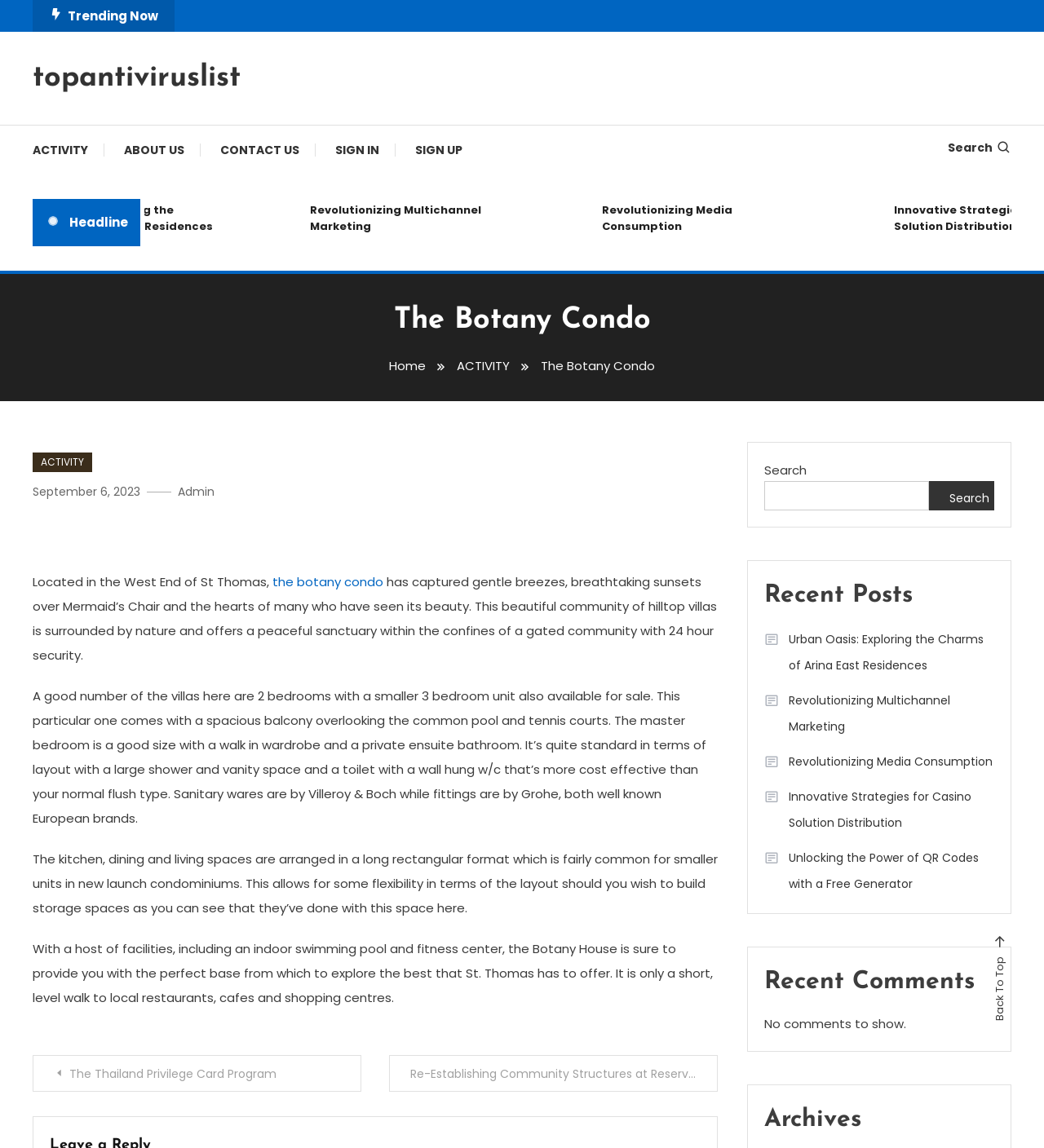From the webpage screenshot, predict the bounding box coordinates (top-left x, top-left y, bottom-right x, bottom-right y) for the UI element described here: September 6, 2023September 6, 2023

[0.031, 0.421, 0.134, 0.436]